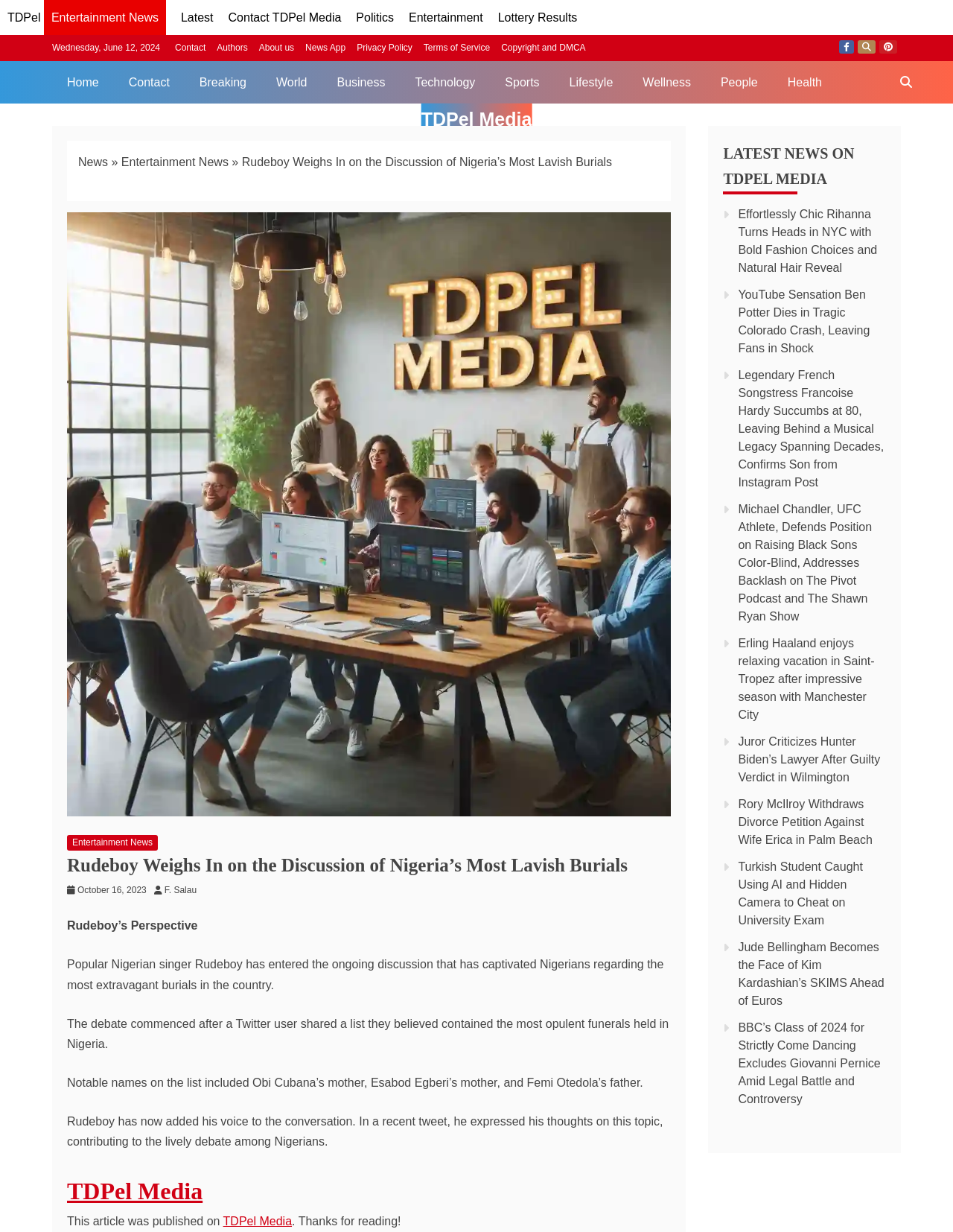Specify the bounding box coordinates of the area to click in order to follow the given instruction: "Click on the 'Entertainment' link."

[0.429, 0.009, 0.507, 0.019]